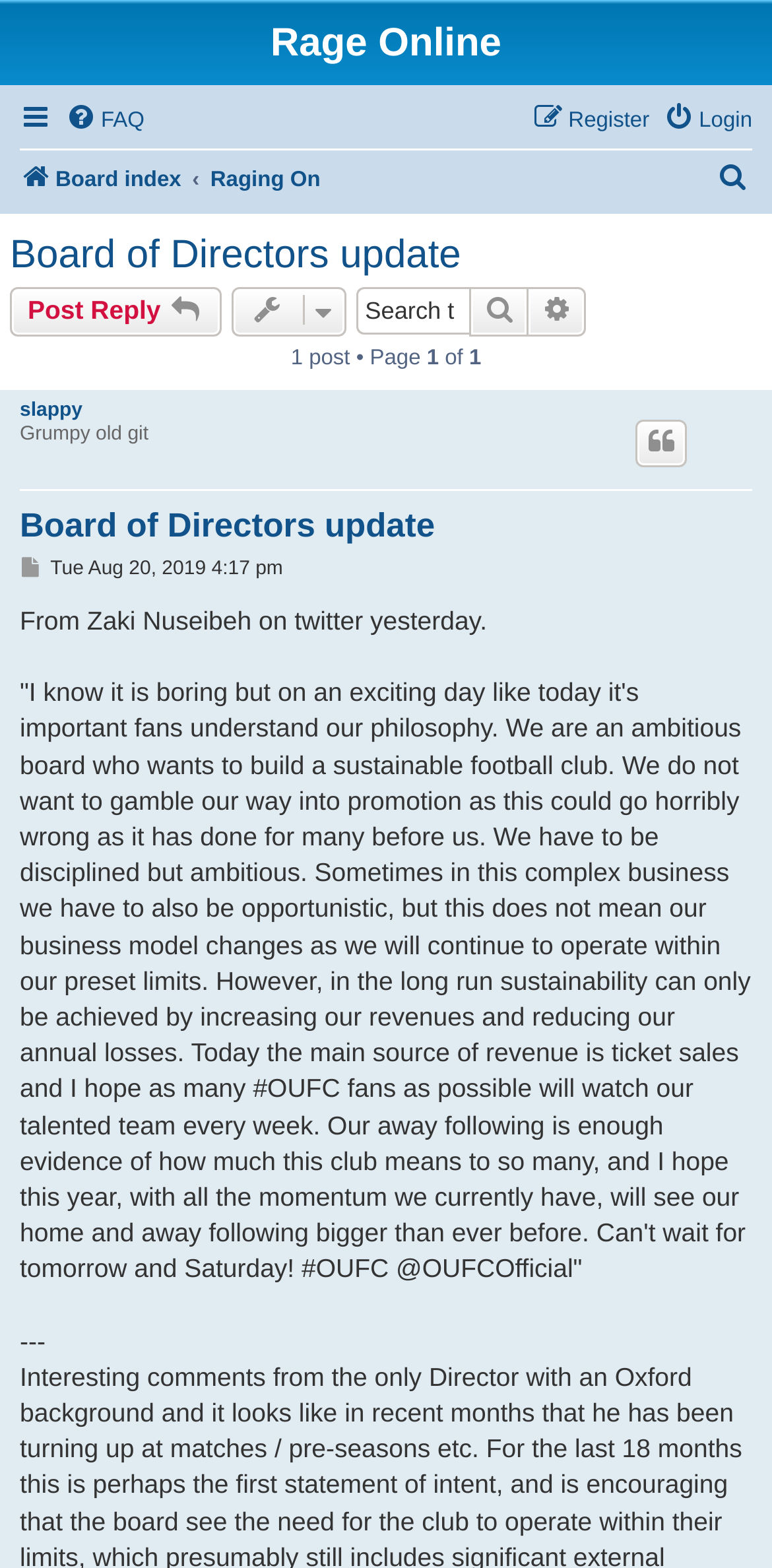Who is the author of the latest post?
Look at the image and respond with a one-word or short-phrase answer.

Zaki Nuseibeh